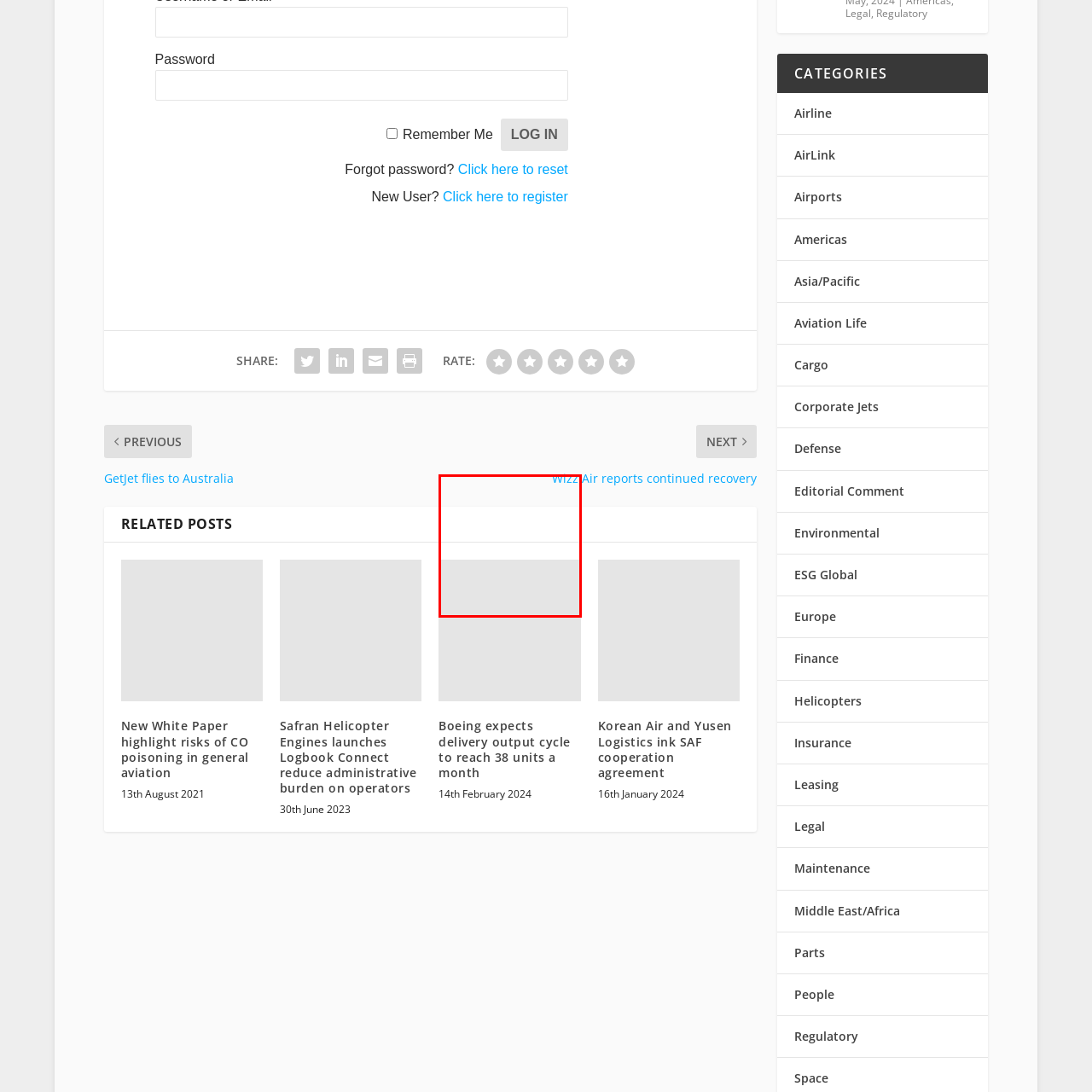Illustrate the image within the red boundary with a detailed caption.

The image displays a prominent headline related to the topic "Boeing expects delivery output cycle to reach 38 units a month." This is associated with a news article published on February 14, 2024, suggesting a significant update on Boeing's production capabilities. The context implies ongoing developments in the aerospace industry, reflecting trends in aircraft manufacturing and delivery schedules.